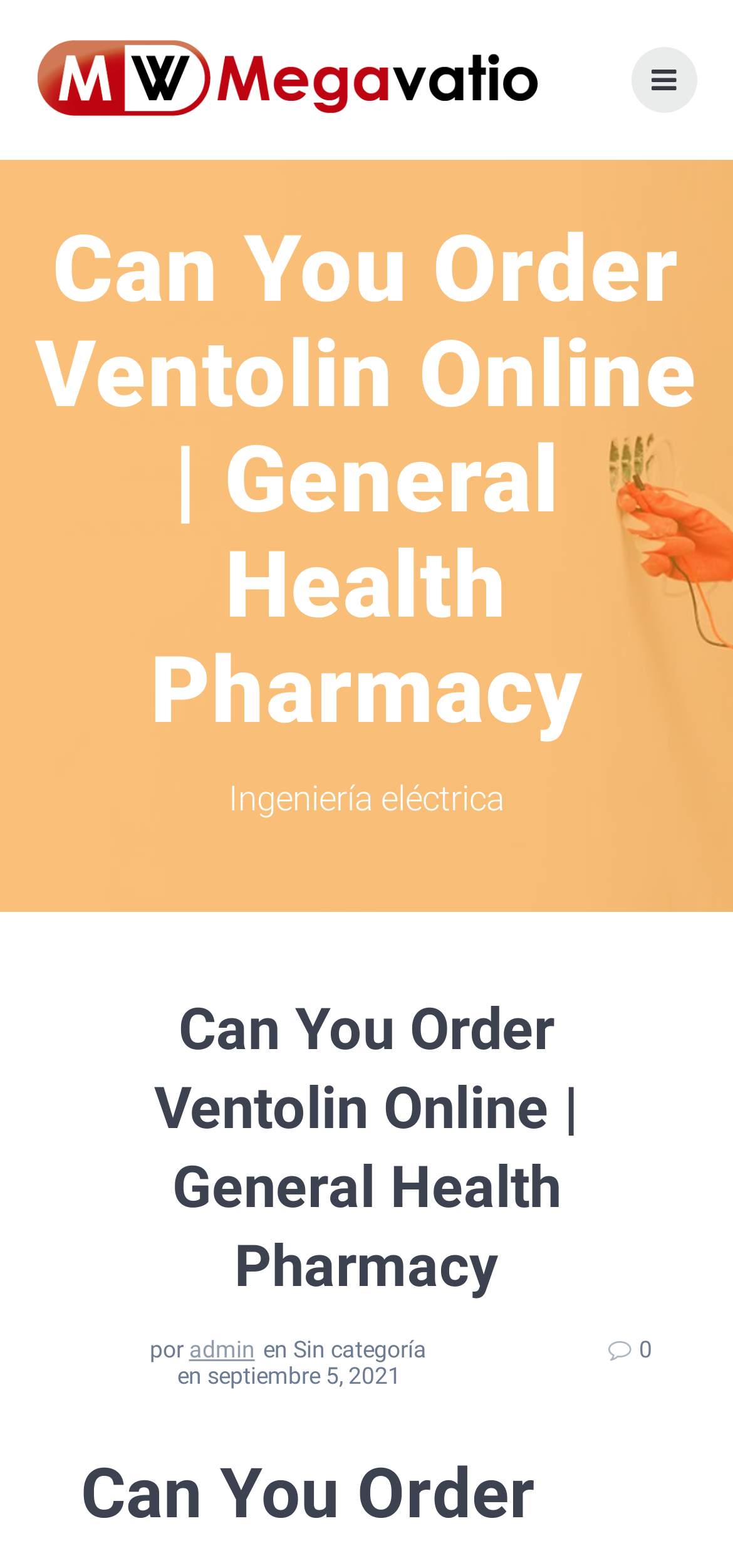Who is the author of the article?
Kindly offer a comprehensive and detailed response to the question.

The author of the article can be found at the bottom of the webpage, where it is written as 'por admin' which means 'by admin'.